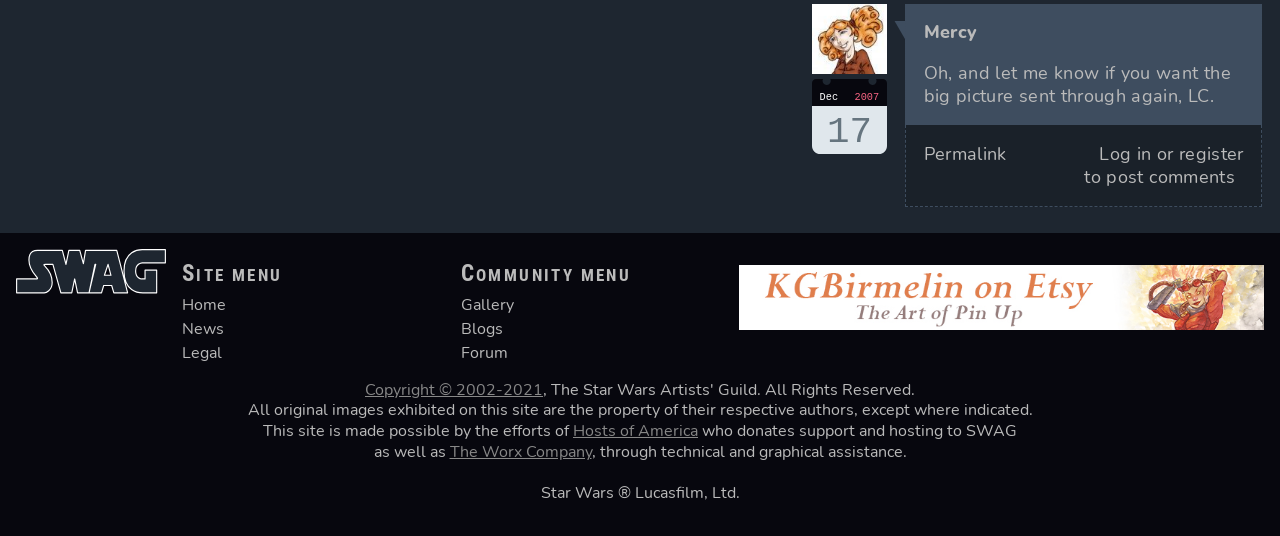How many navigation menus are there?
Based on the image, give a one-word or short phrase answer.

2